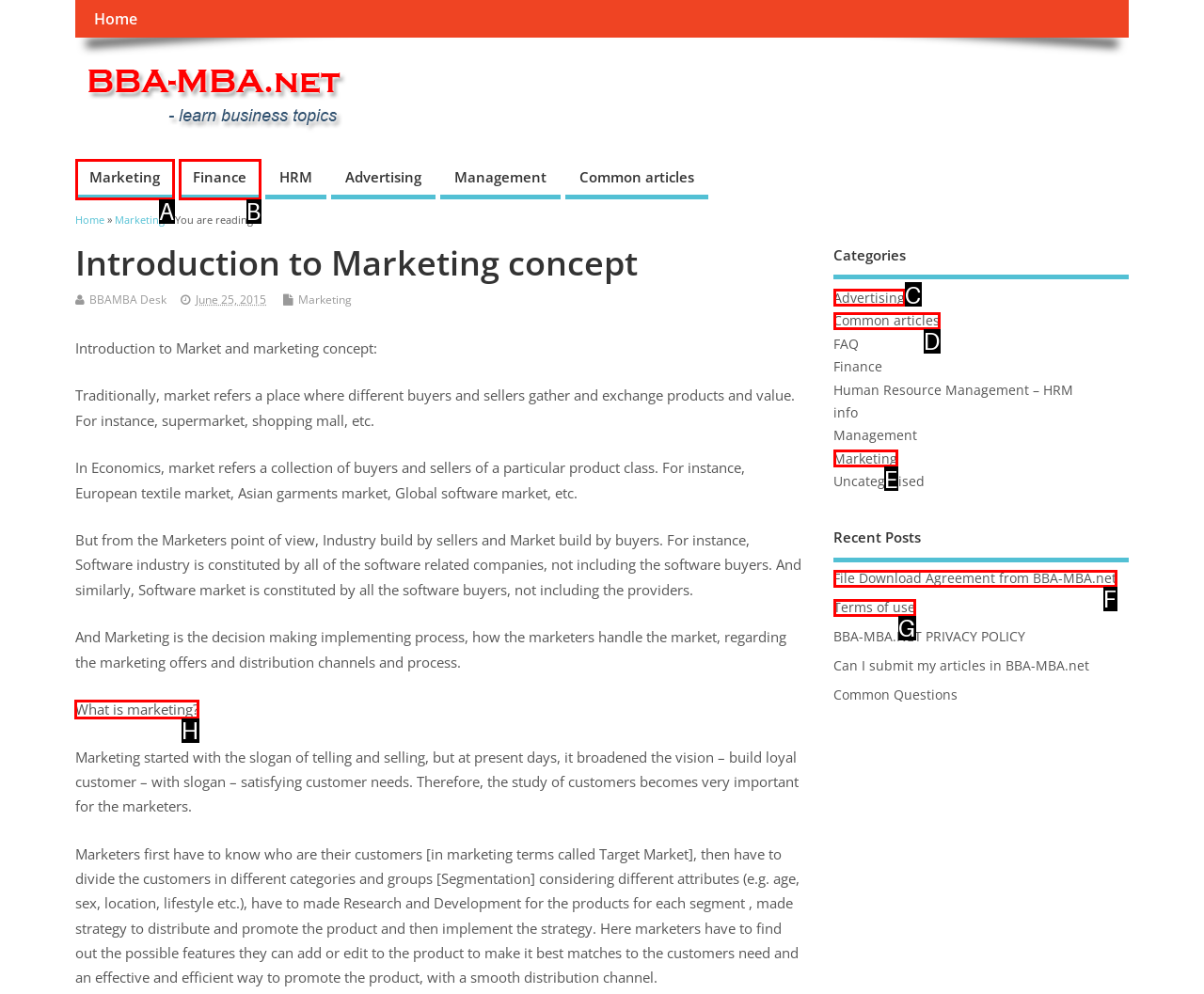Show which HTML element I need to click to perform this task: Click on the 'What is marketing?' link Answer with the letter of the correct choice.

H